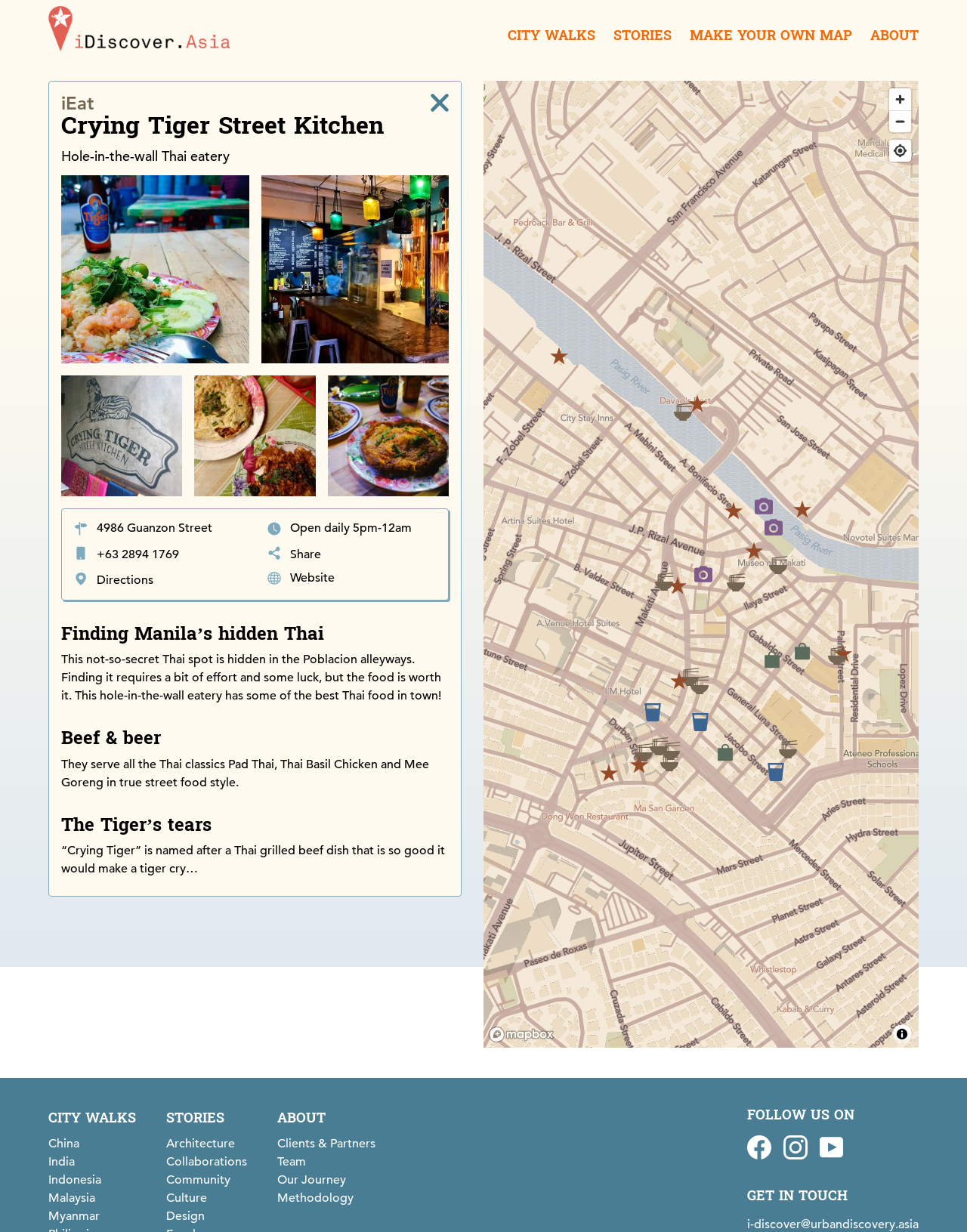What type of eatery is Crying Tiger Street Kitchen?
Please provide a comprehensive and detailed answer to the question.

Based on the webpage, I found the heading 'iEat Crying Tiger Street Kitchen' and the description 'Hole-in-the-wall Thai eatery', which indicates that Crying Tiger Street Kitchen is a Thai eatery.